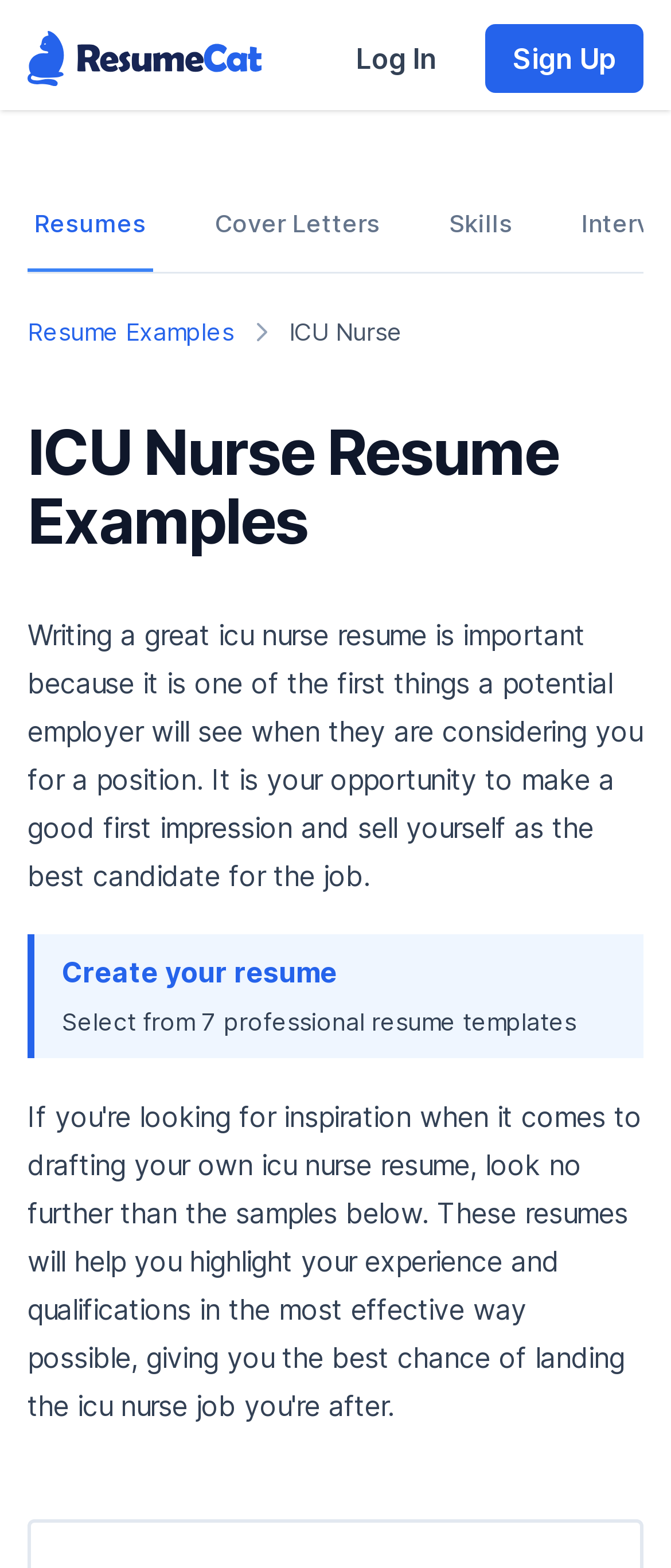What type of resume is the webpage focused on?
Using the information from the image, give a concise answer in one word or a short phrase.

ICU Nurse